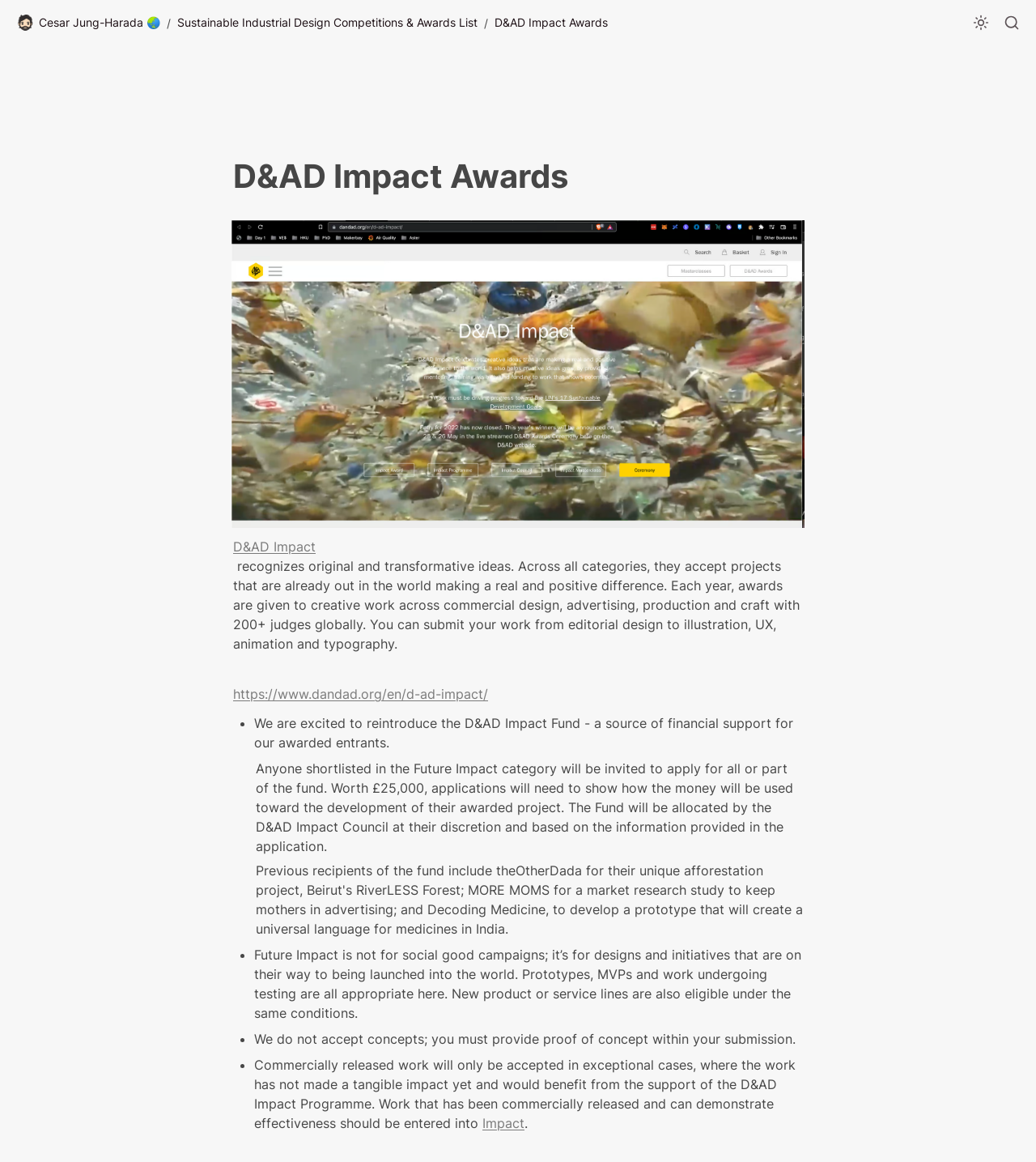Can concepts be submitted to Future Impact?
Provide an in-depth answer to the question, covering all aspects.

According to the webpage, concepts are not accepted in the Future Impact category, and proof of concept within the submission is required.